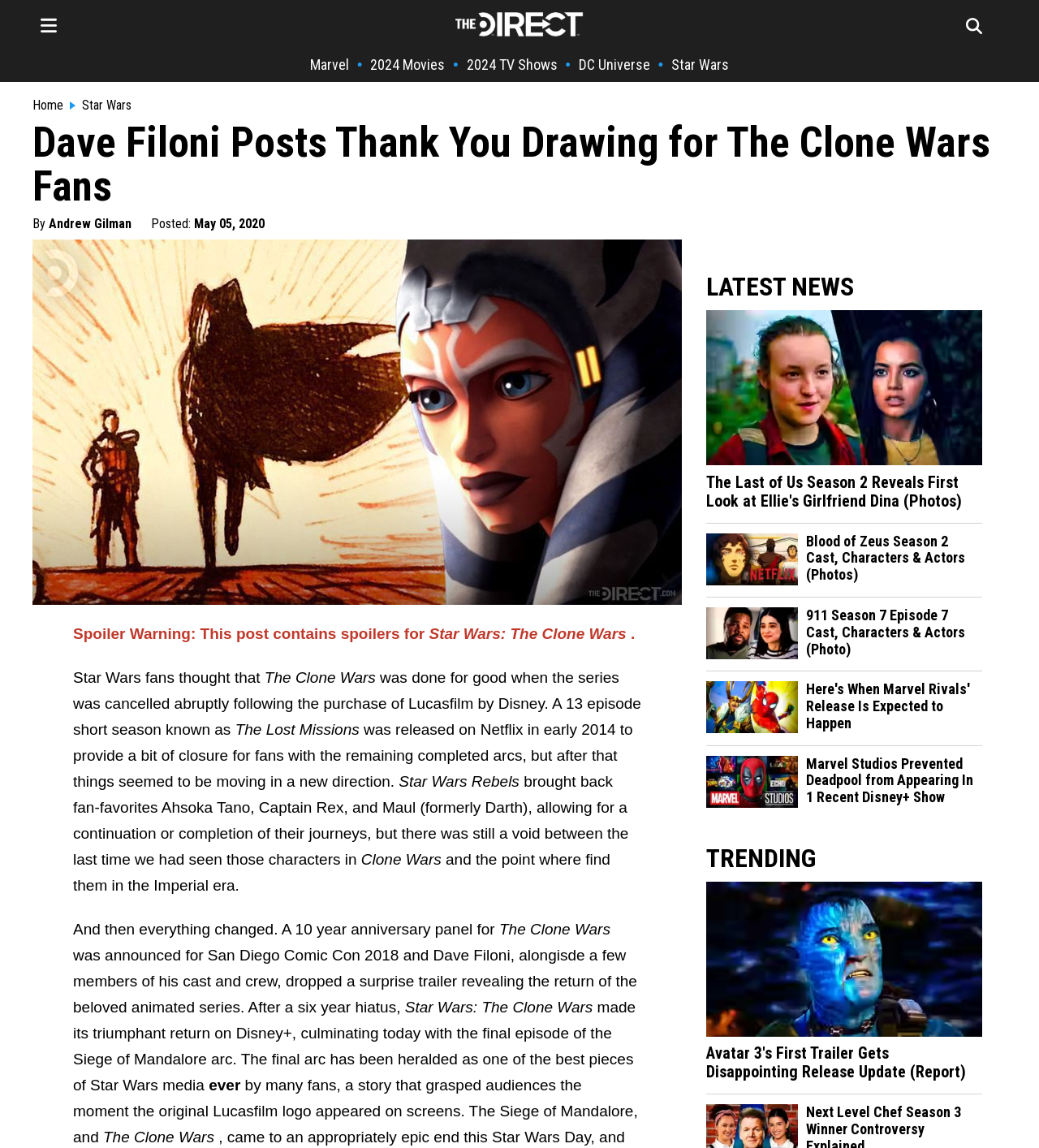How many links are there in the 'LATEST NEWS' section?
Based on the visual, give a brief answer using one word or a short phrase.

4